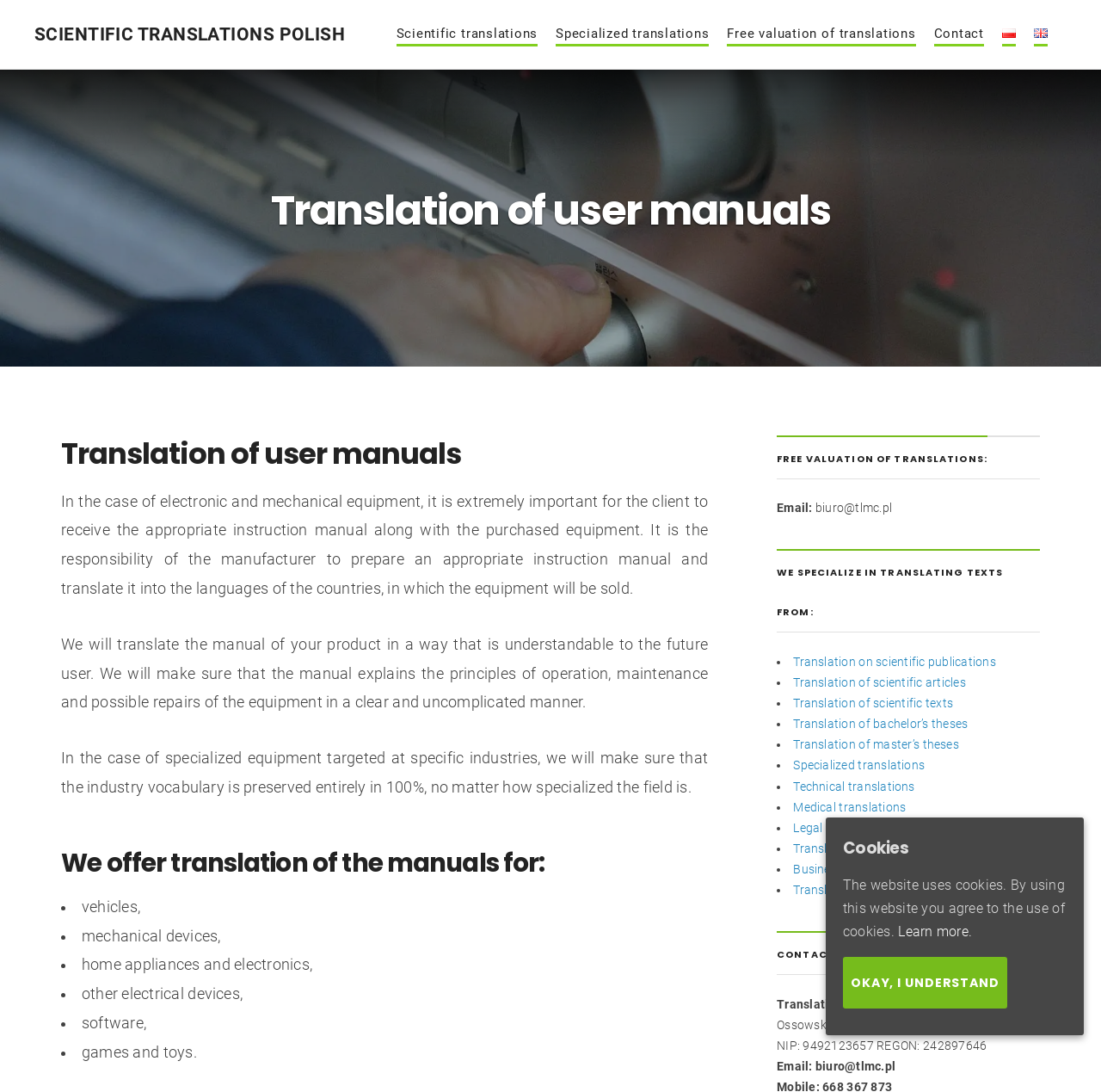What is the main service offered by this website?
Please look at the screenshot and answer using one word or phrase.

Translation of user manuals